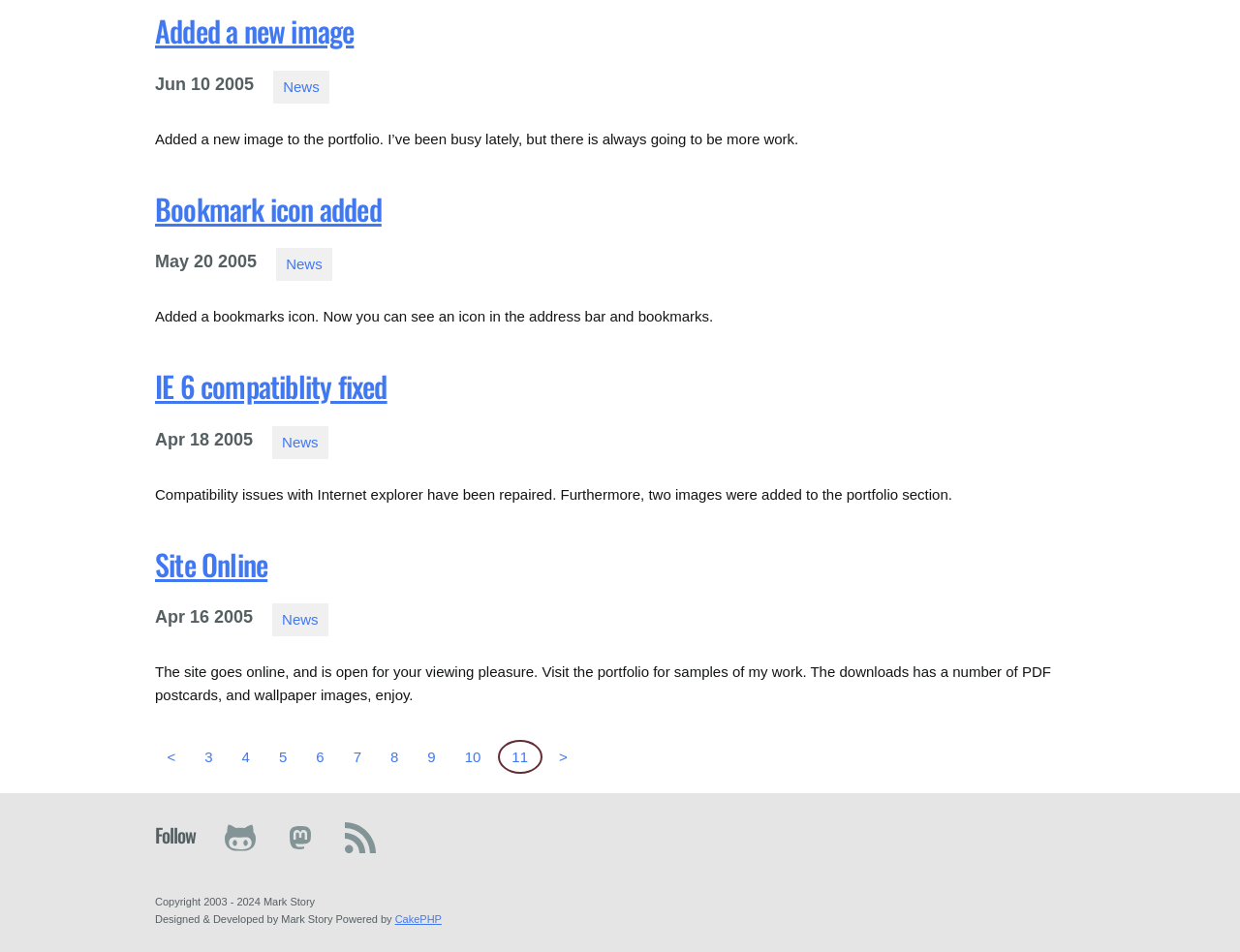Give a concise answer using one word or a phrase to the following question:
What is the purpose of the links at the bottom of the webpage?

Pagination